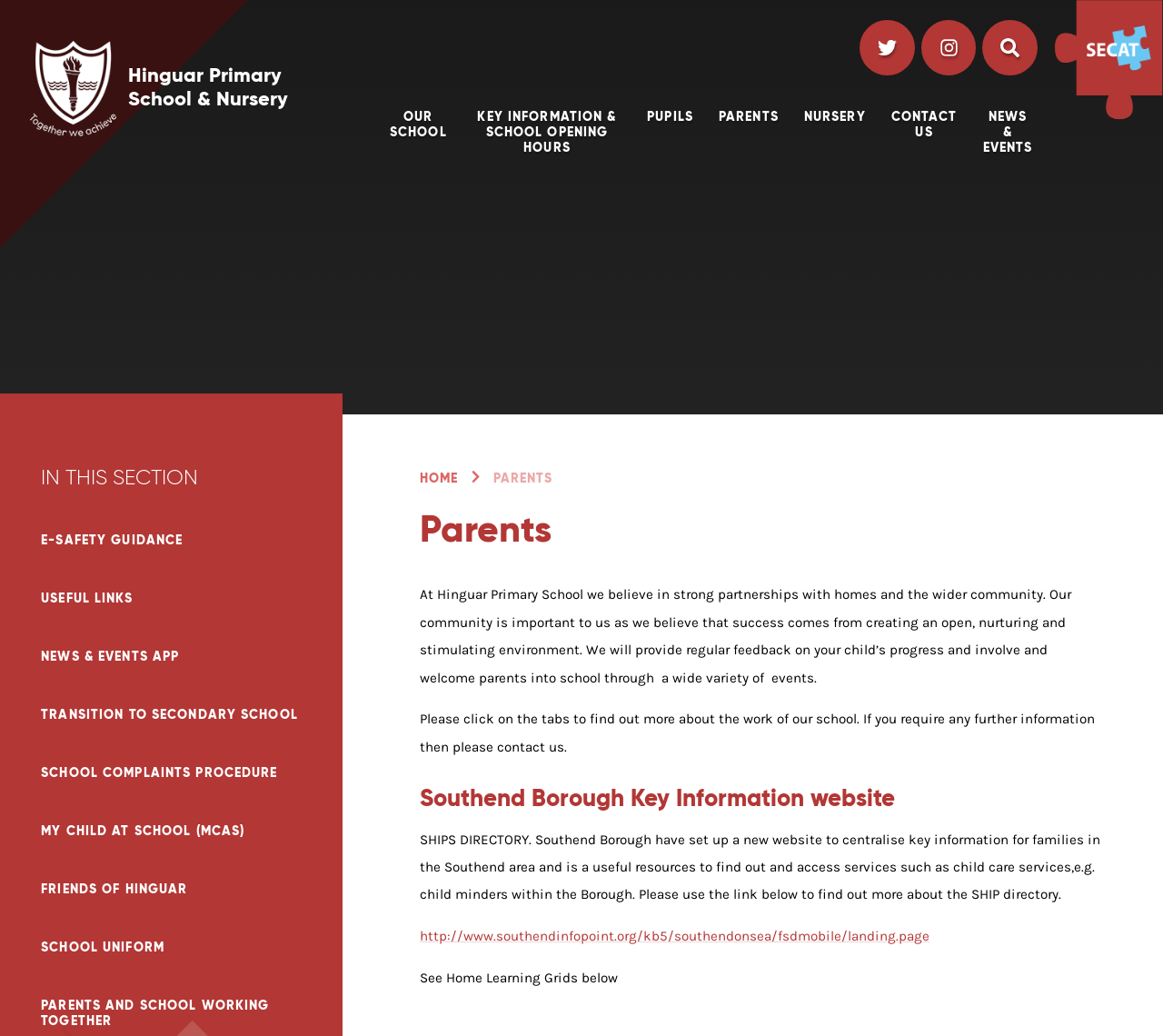Using the element description provided, determine the bounding box coordinates in the format (top-left x, top-left y, bottom-right x, bottom-right y). Ensure that all values are floating point numbers between 0 and 1. Element description: School Complaints Procedure

[0.0, 0.718, 0.295, 0.774]